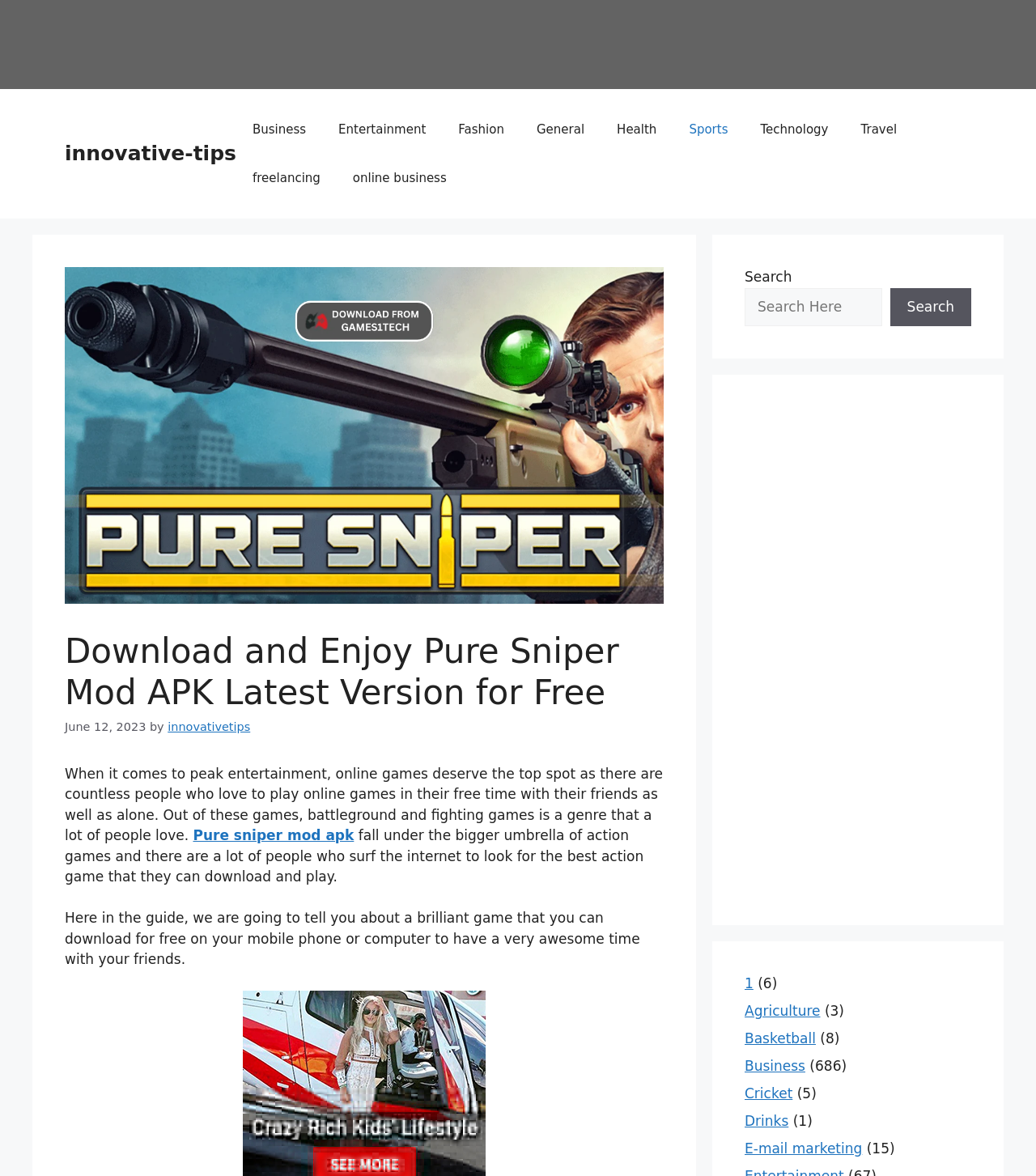Detail the features and information presented on the webpage.

The webpage is about downloading and enjoying the Pure Sniper Mod APK, a brilliant action game. At the top, there is a banner with a link to the website "innovative-tips". Below the banner, there is a navigation menu with 10 links to different categories, including Business, Entertainment, Fashion, and more.

On the left side of the page, there is an image of Pure Sniper Mod APK. Next to the image, there is a header section with a heading that reads "Download and Enjoy Pure Sniper Mod APK Latest Version for Free". Below the heading, there is a time stamp indicating the date "June 12, 2023", followed by the author's name "innovativetips".

The main content of the page starts with a paragraph of text that discusses online games, specifically battleground and fighting games, and how they are a popular genre among gamers. The text then introduces Pure Sniper Mod APK as a brilliant game that can be downloaded for free on mobile phones or computers.

Below the introductory text, there is a link to "Pure sniper mod apk" and more text that continues to describe the game. The text is divided into several paragraphs, with a total of three links and several blocks of text.

On the right side of the page, there are three complementary sections. The first section has a search bar with a search button. The second section has a list of links to different topics, including Agriculture, Basketball, Business, and more, each with a number in parentheses indicating the number of related articles. The third section is similar to the second, with more links to different topics.

Overall, the webpage is focused on providing information and a download link for the Pure Sniper Mod APK game, with additional content and links to related topics on the side.